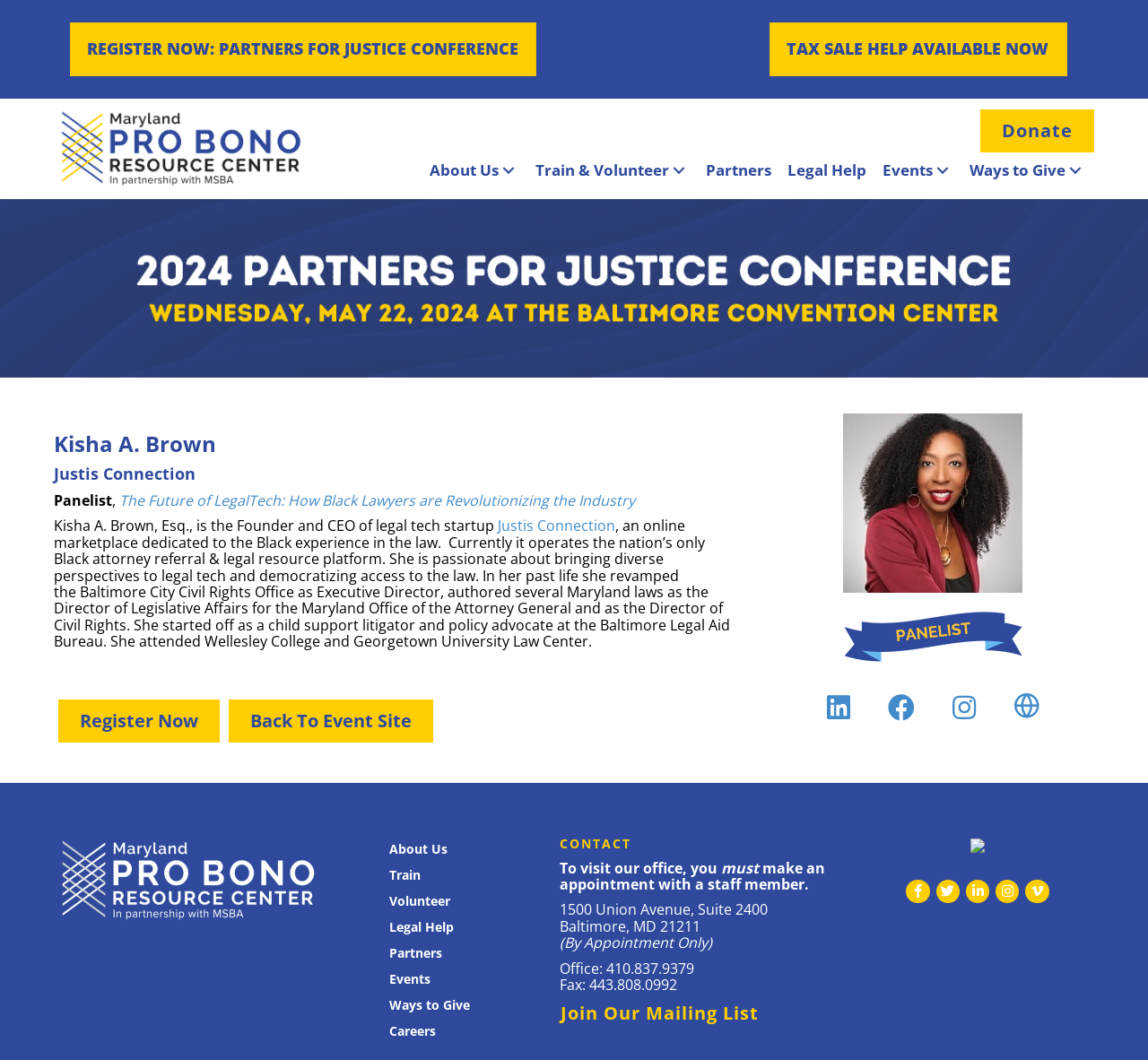Please answer the following question using a single word or phrase: 
What is the name of the conference?

Partners for Justice Conference